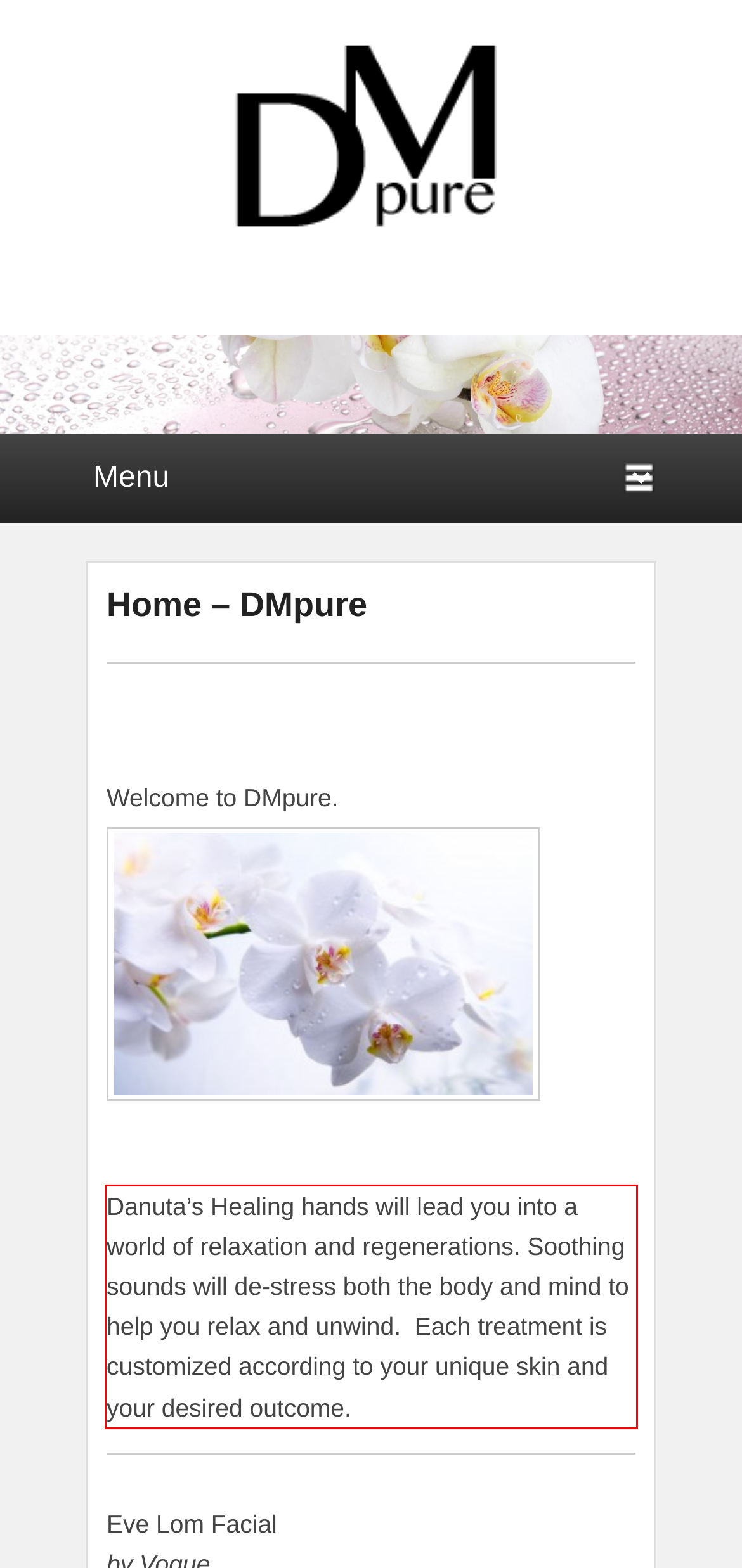Identify the text inside the red bounding box on the provided webpage screenshot by performing OCR.

Danuta’s Healing hands will lead you into a world of relaxation and regenerations. Soothing sounds will de-stress both the body and mind to help you relax and unwind. Each treatment is customized according to your unique skin and your desired outcome.